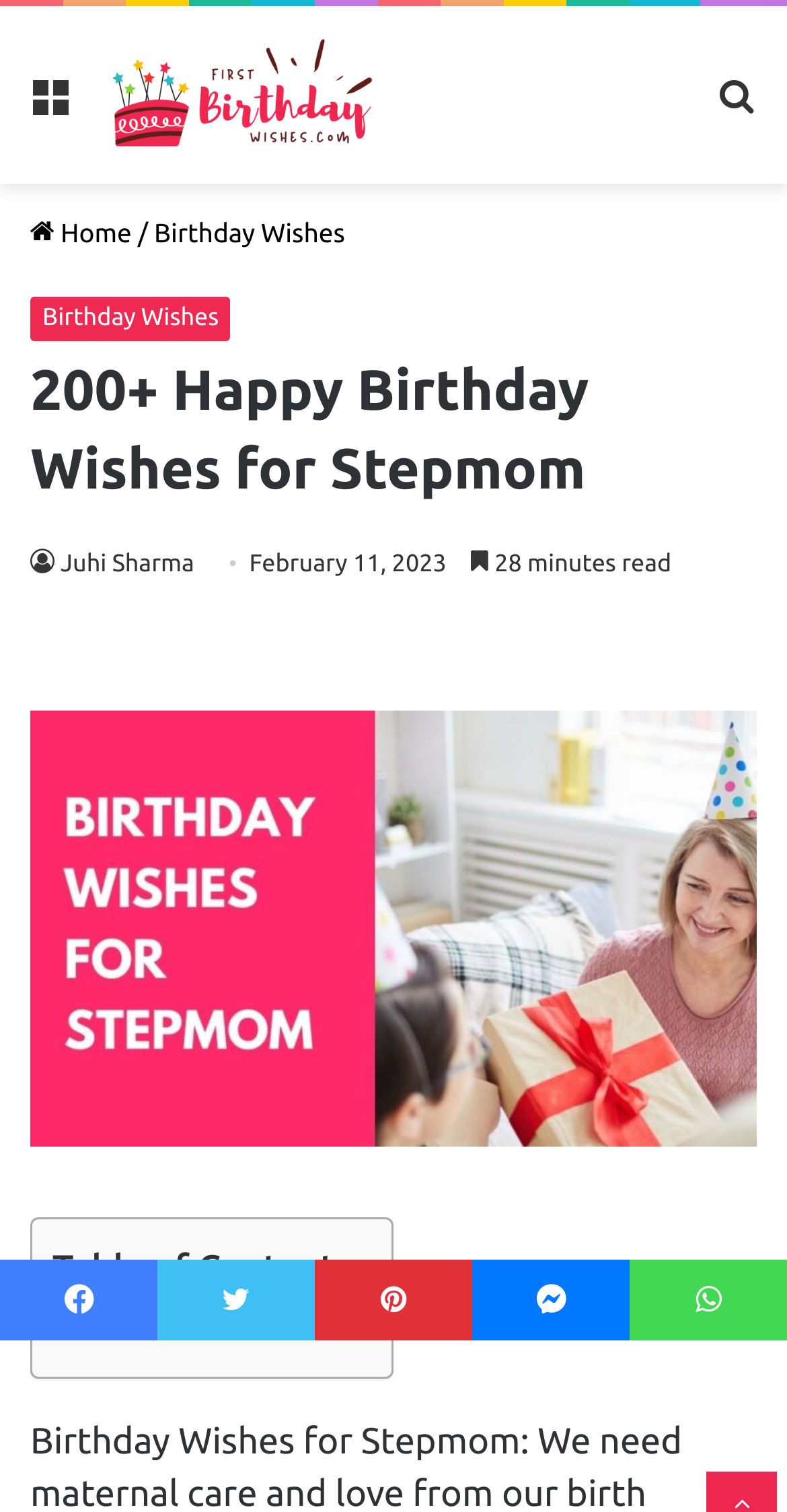How many social media links are there?
Look at the screenshot and respond with a single word or phrase.

5